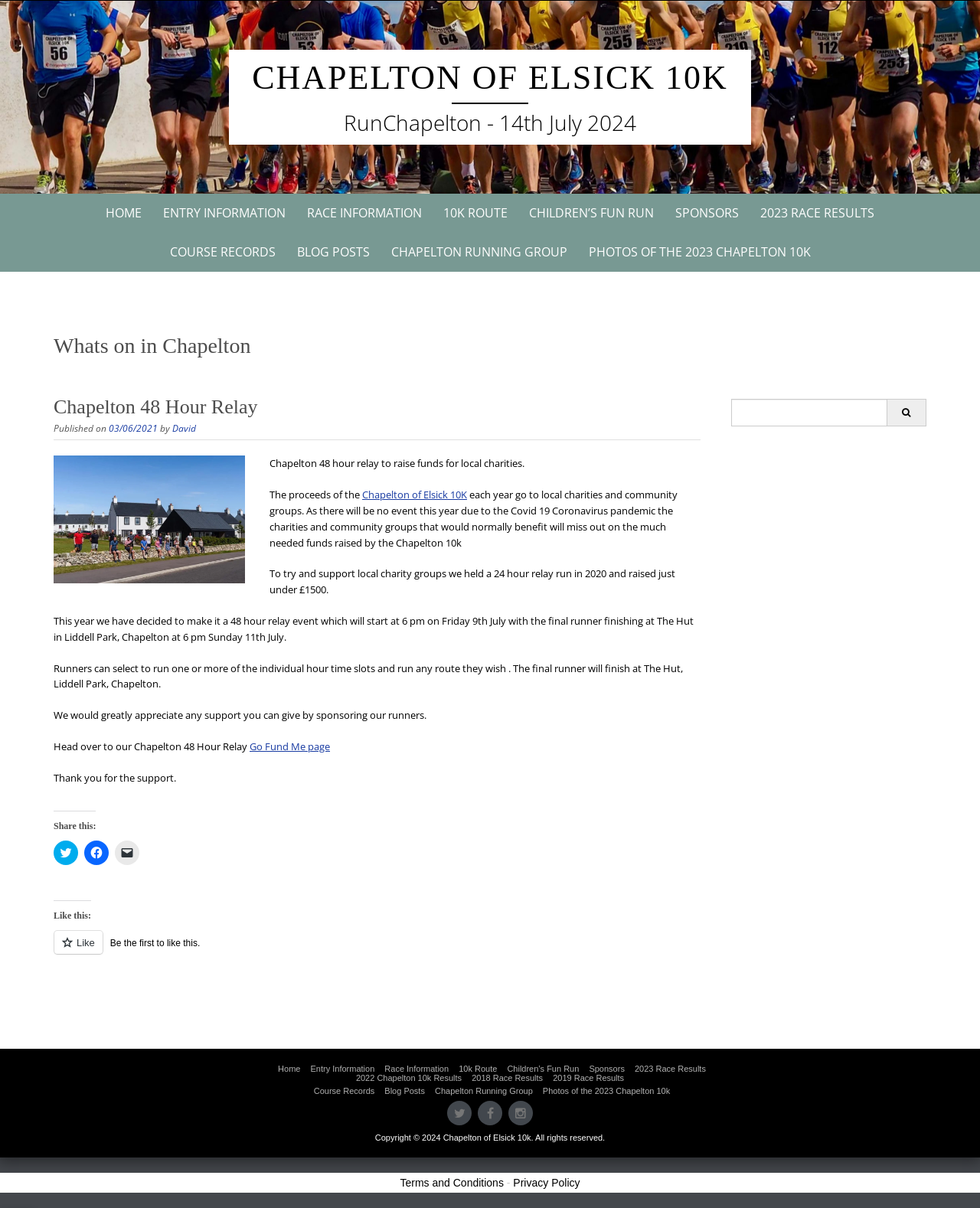What is the title of the first heading?
Based on the image, give a one-word or short phrase answer.

CHAPELTON OF ELSICK 10K